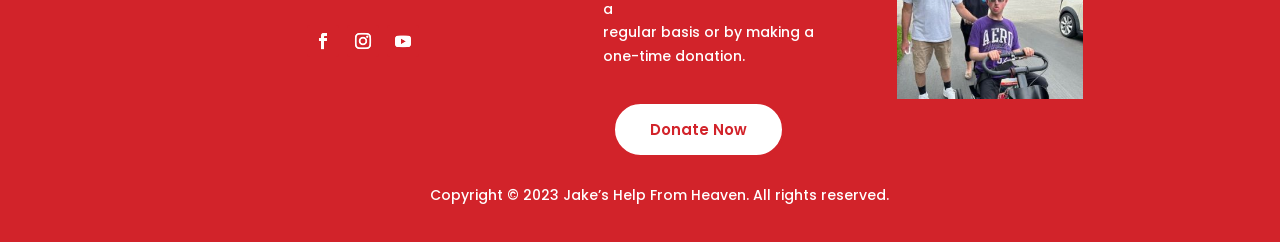Respond with a single word or phrase for the following question: 
What is the text on the bottom of the page?

Copyright information